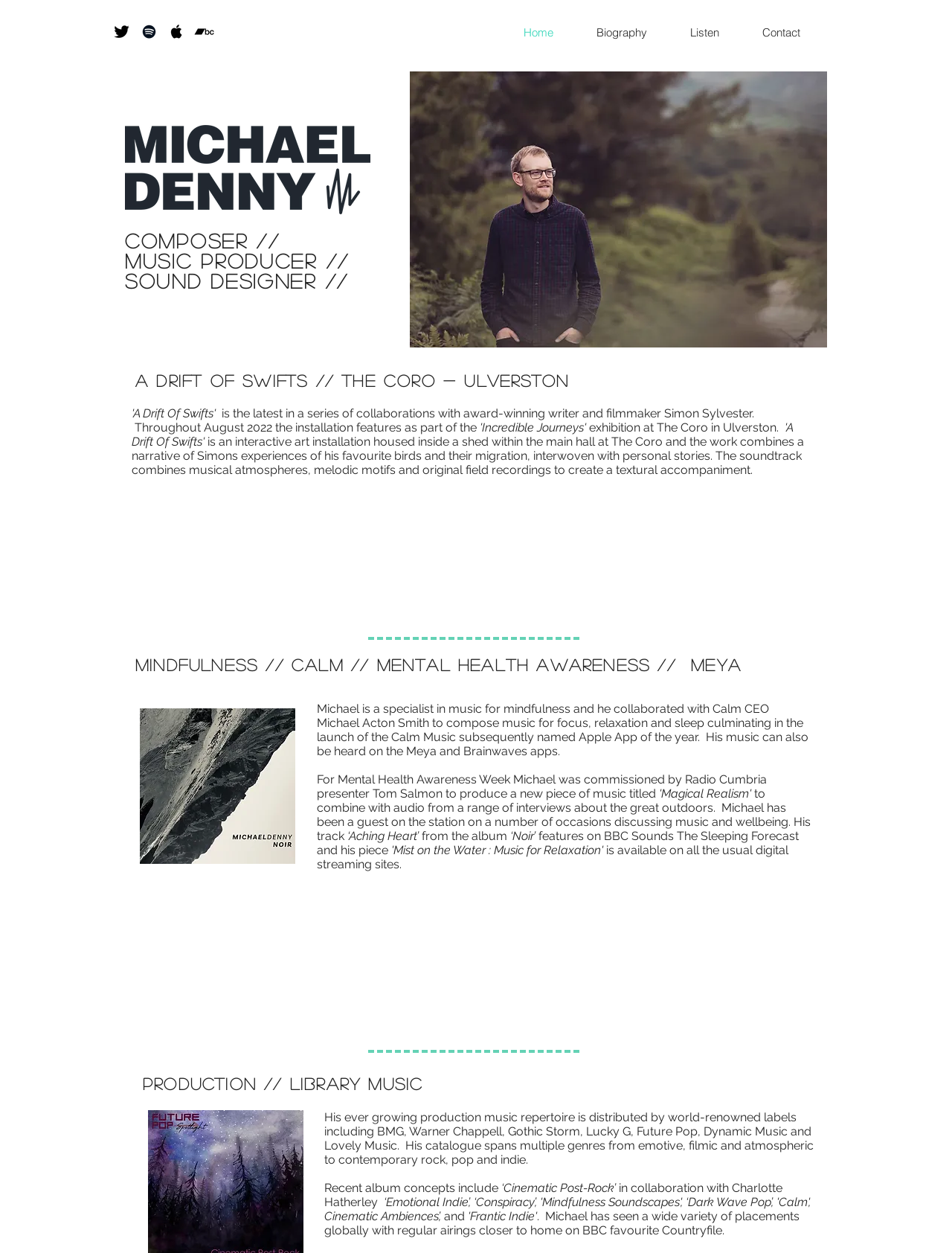What is the name of the app where Michael's music can be heard?
Please answer the question with a single word or phrase, referencing the image.

Calm